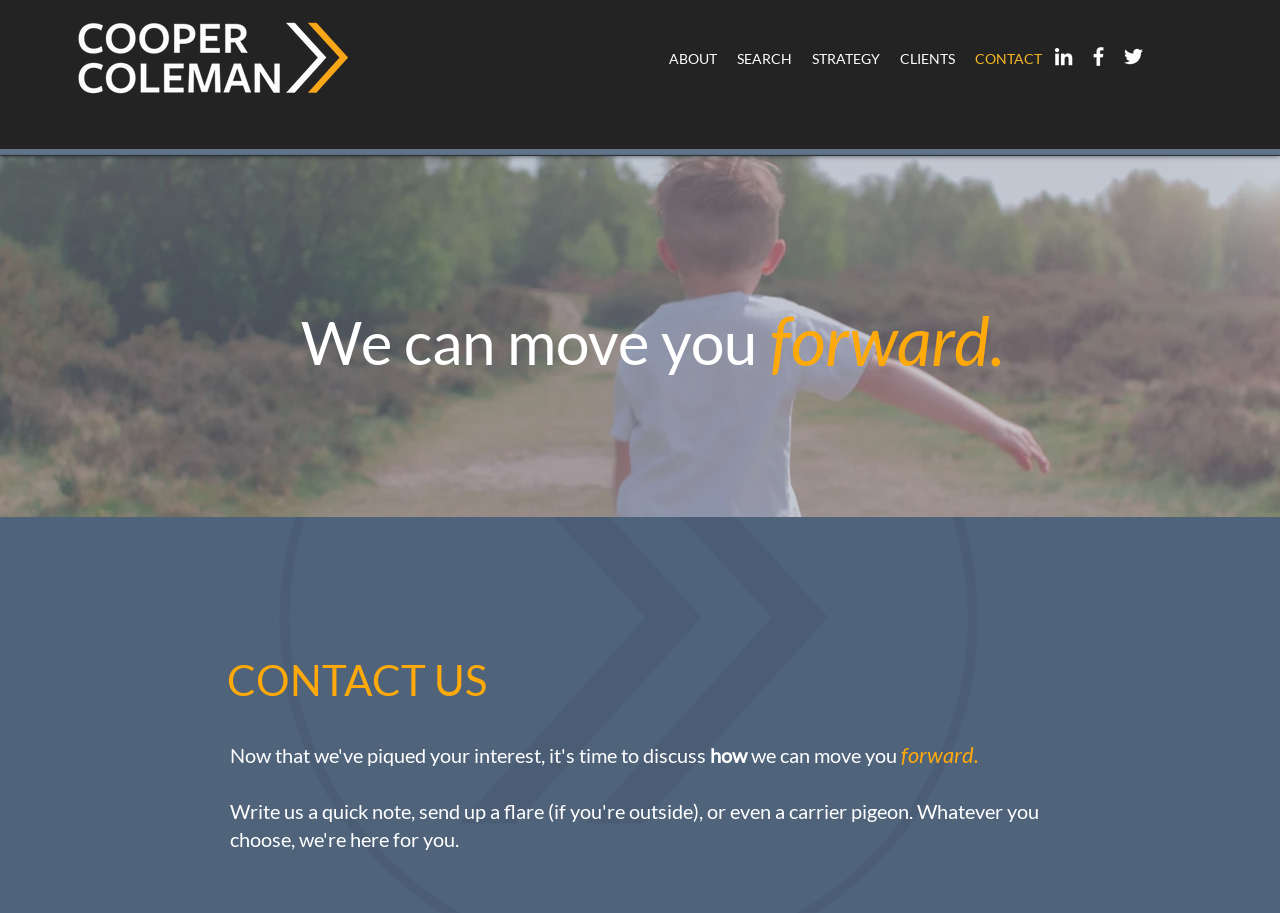Describe every aspect of the webpage in a detailed manner.

The webpage is about Cooper Coleman, a retained executive recruiting and consulting firm that partners with nonprofit organizations, foundations, and research and academic institutions to drive meaningful growth.

At the top left corner, there is a logo of Cooper Coleman, a white and gold color image. To the right of the logo, there is a navigation menu with several options, including "ABOUT", "SEARCH", "STRATEGY", "CLIENTS", and "CONTACT". Below the navigation menu, there is a social bar with links to LinkedIn, Facebook, and Twitter, each represented by an image.

In the middle of the page, there is a heading that reads "We can move you forward." in two lines. The first line "We can move you" is positioned above the second line "forward.". 

At the bottom of the page, there is a section with a heading "CONTACT US" and a short paragraph that reads "how we can move you forward.".